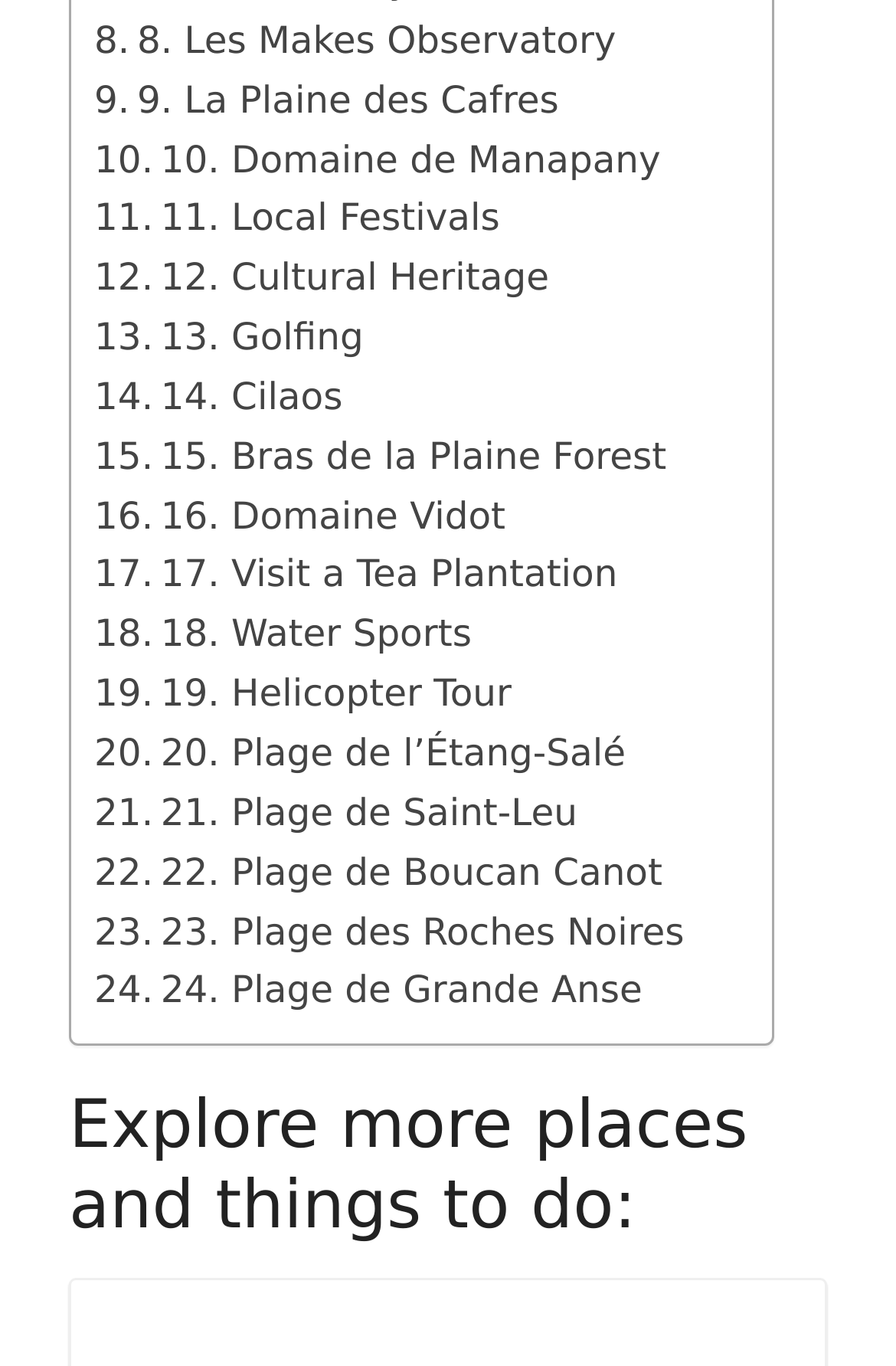Locate the bounding box coordinates of the element that should be clicked to fulfill the instruction: "Visit a Tea Plantation".

[0.105, 0.4, 0.689, 0.443]